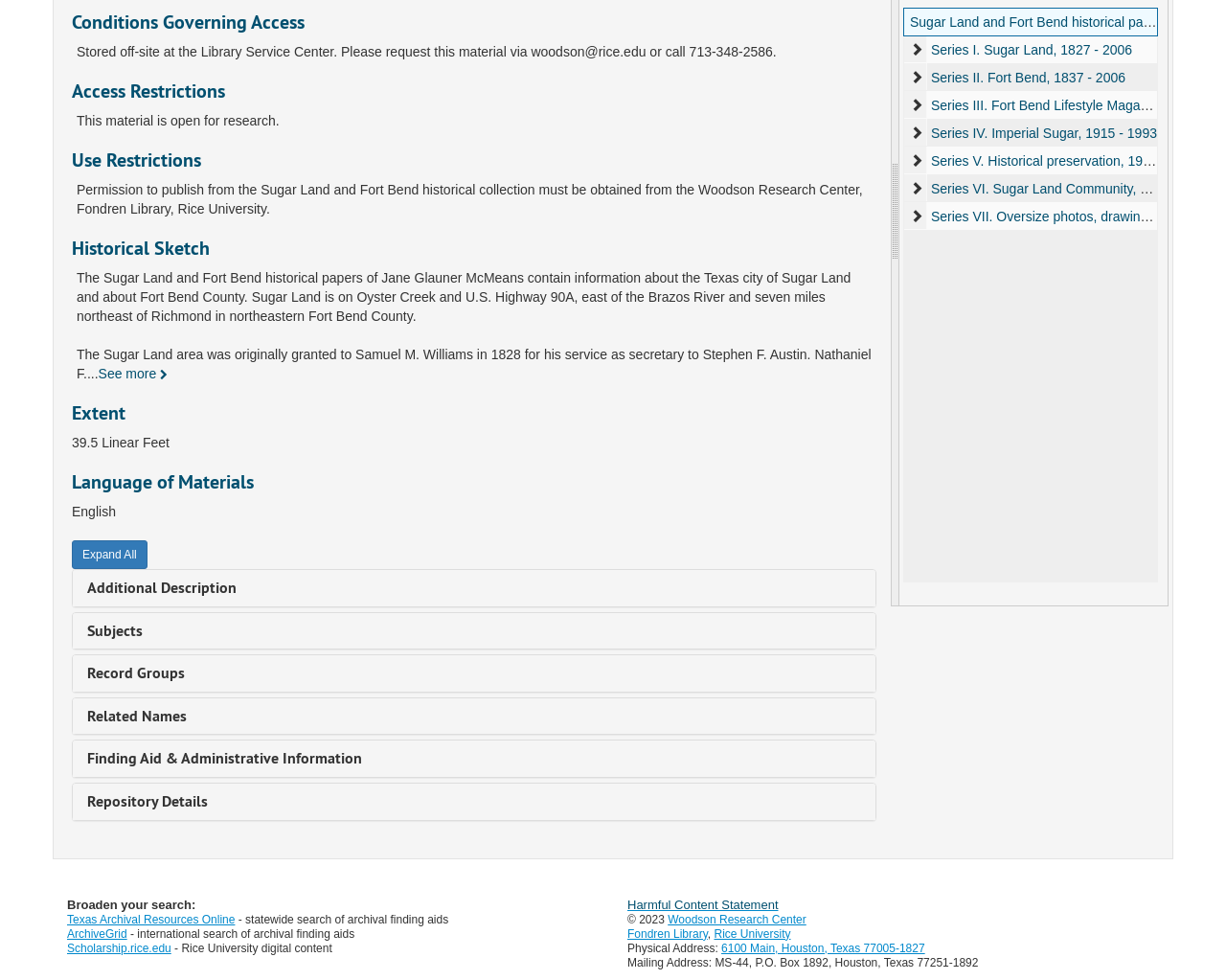Based on the element description: "Neil's MinistryClassics", identify the bounding box coordinates for this UI element. The coordinates must be four float numbers between 0 and 1, listed as [left, top, right, bottom].

None